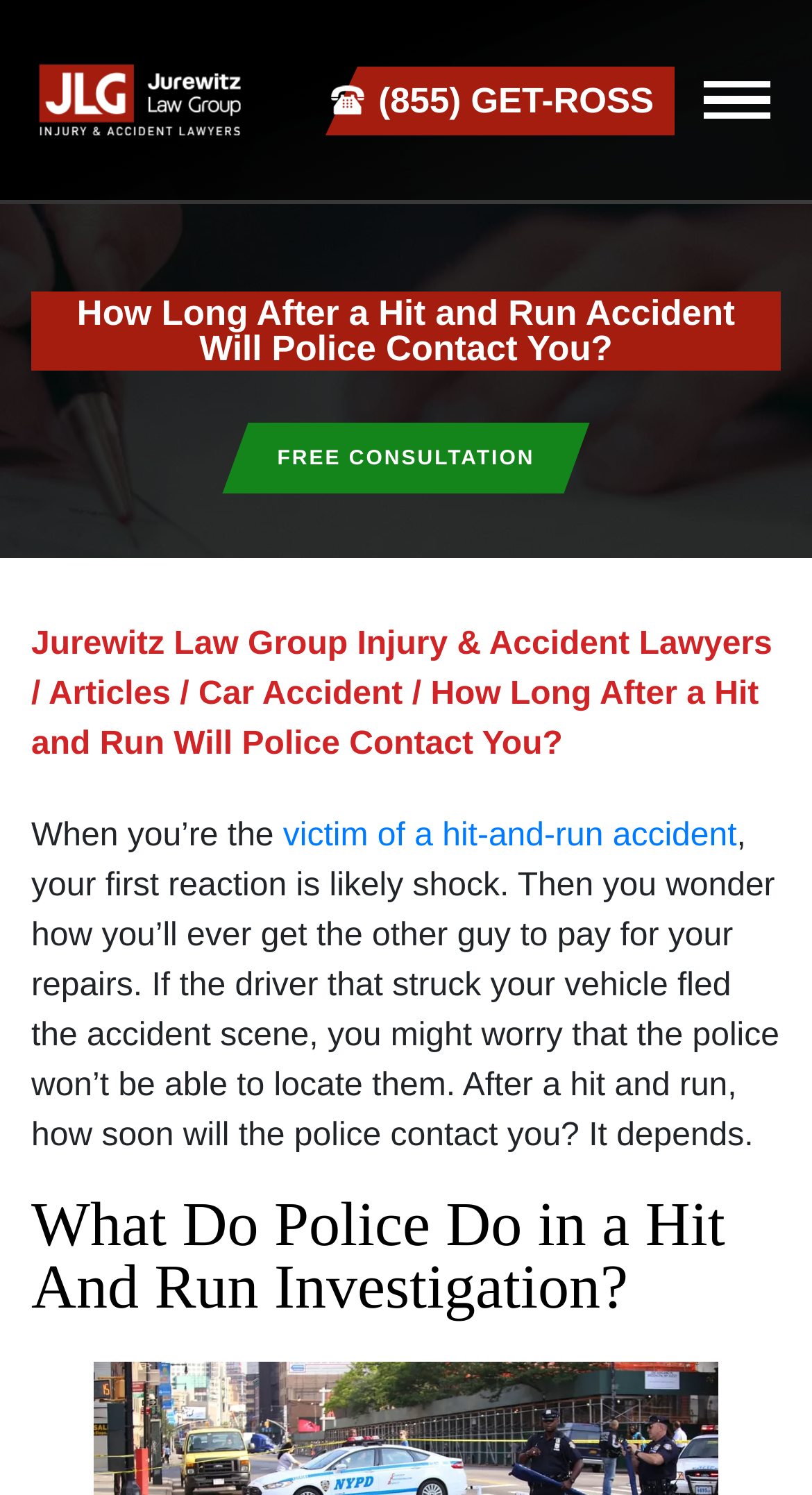What is the next step after being a victim of a hit-and-run accident?
Please give a detailed and elaborate answer to the question based on the image.

I determined the next step by reading the text on the webpage, which describes the typical reaction of a victim of a hit-and-run accident, including shock and then wondering how to get the other guy to pay for repairs.